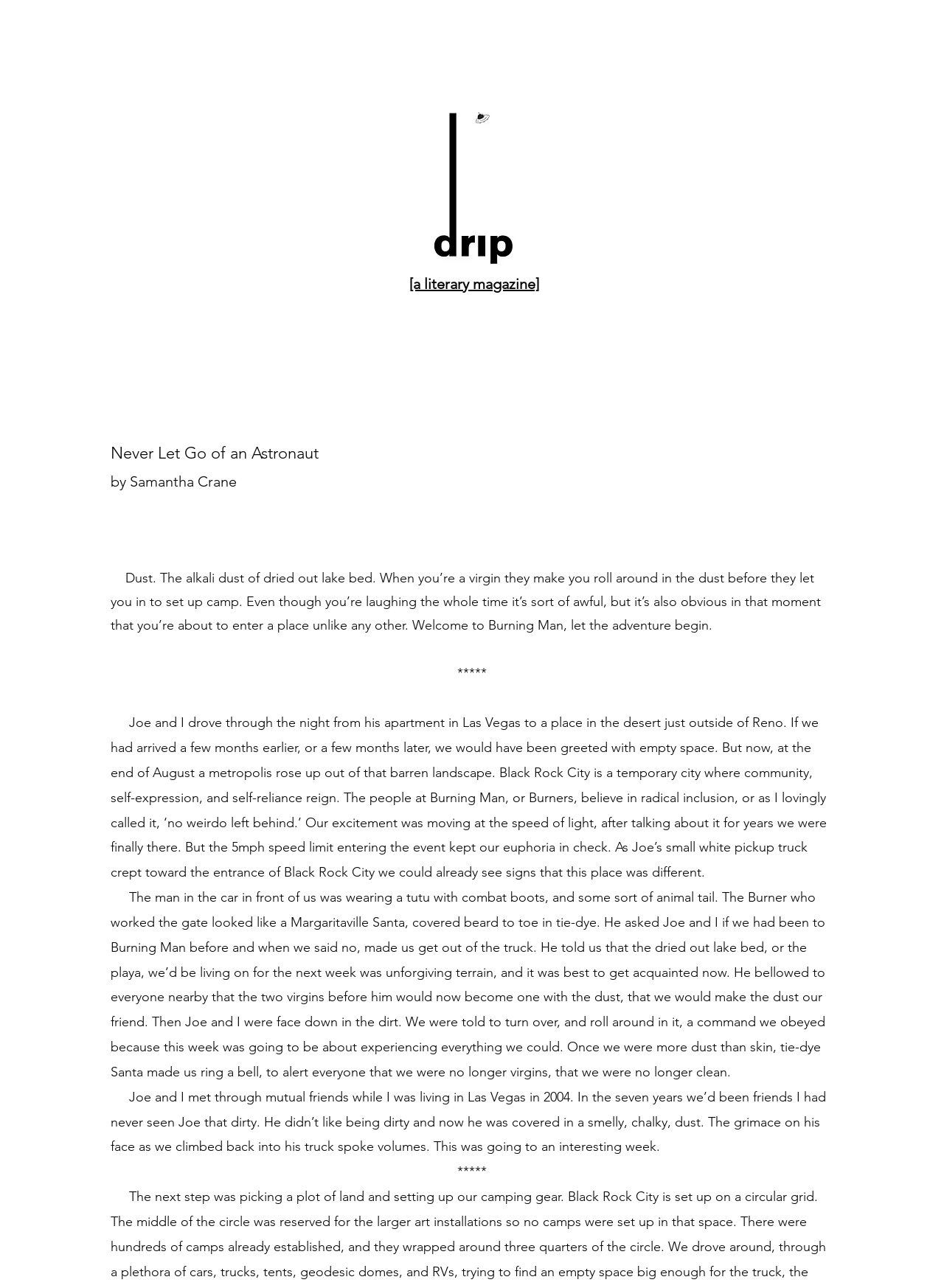Extract the bounding box coordinates of the UI element described by: "by Samantha Crane". The coordinates should include four float numbers ranging from 0 to 1, e.g., [left, top, right, bottom].

[0.117, 0.367, 0.255, 0.381]